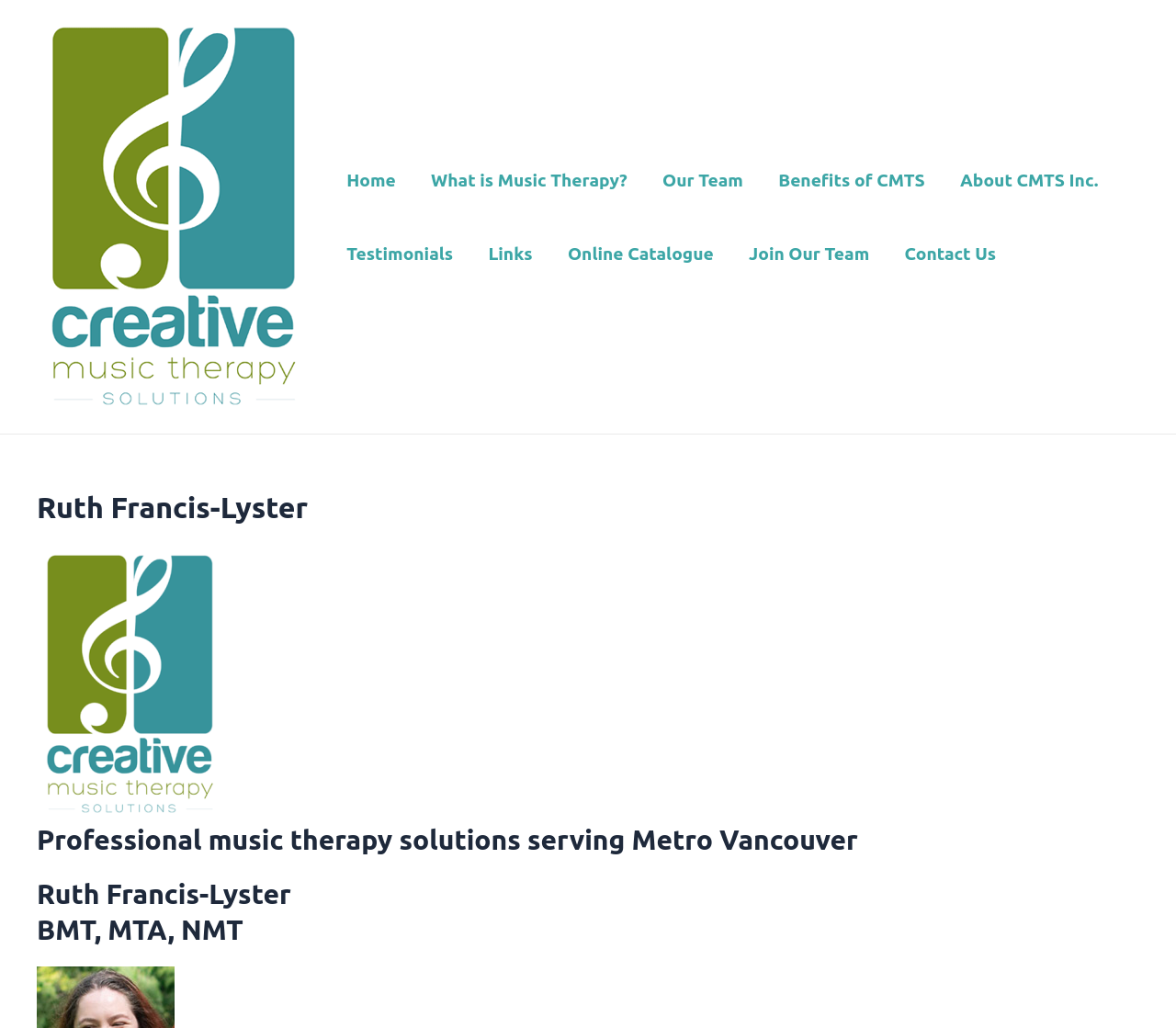Describe the entire webpage, focusing on both content and design.

The webpage is about Ruth Francis-Lyster and Creative Music Therapy Solutions. At the top left, there is a link to "Creative Music Therapy Solutions" accompanied by an image with the same name. Below this, there is a navigation menu with 9 links: "Home", "What is Music Therapy?", "Our Team", "Benefits of CMTS", "About CMTS Inc.", "Testimonials", "Links", "Online Catalogue", and "Join Our Team", which are arranged horizontally across the page. 

On the left side, there is a header section with three headings. The first heading is "Ruth Francis-Lyster", followed by a link to "Creative Music Therapy Solutions" with an image. The second heading is "Professional music therapy solutions serving Metro Vancouver", and the third heading is "Ruth Francis-Lyster BMT, MTA, NMT".